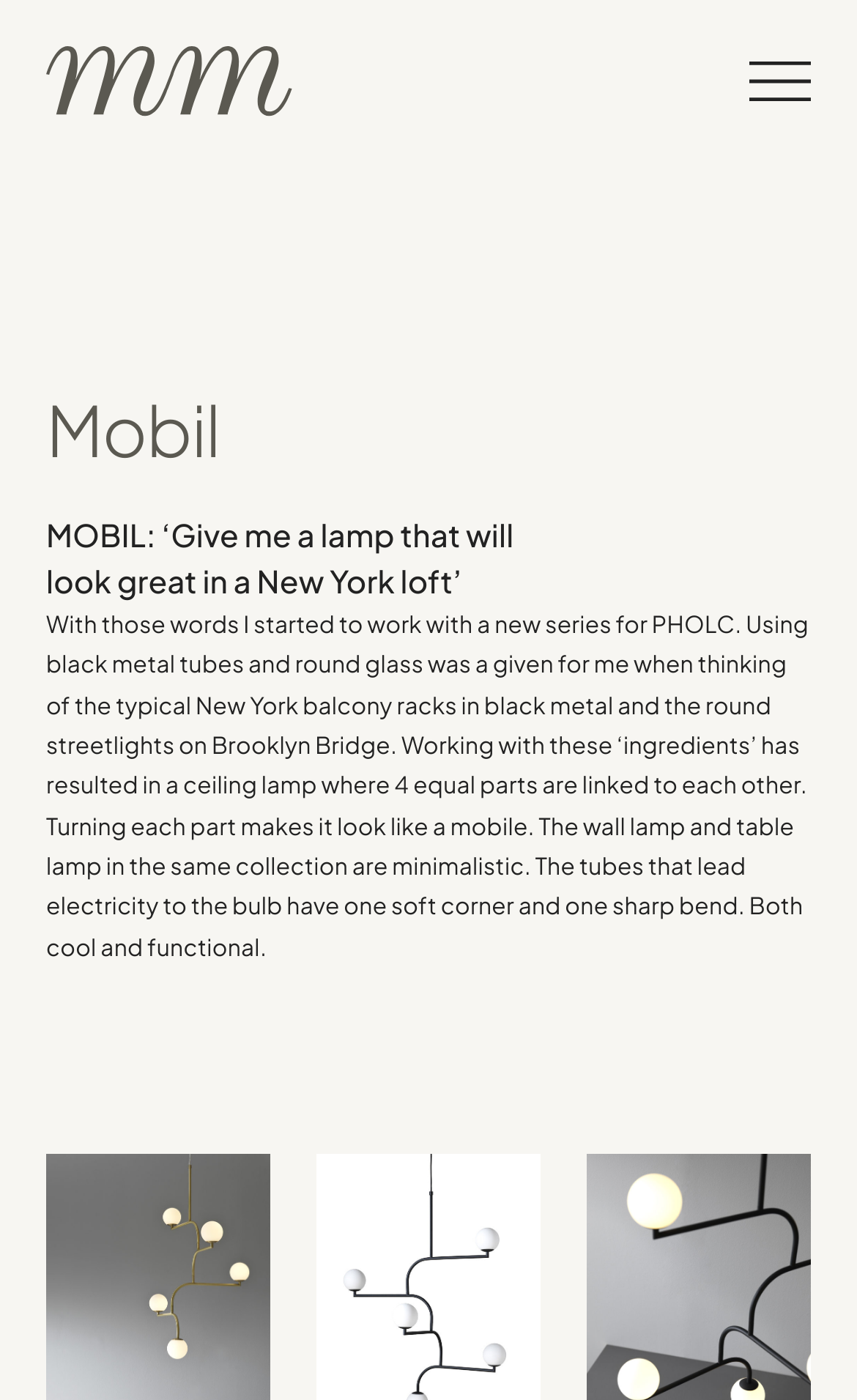Locate the bounding box coordinates of the item that should be clicked to fulfill the instruction: "select Furniture".

[0.054, 0.325, 0.28, 0.374]